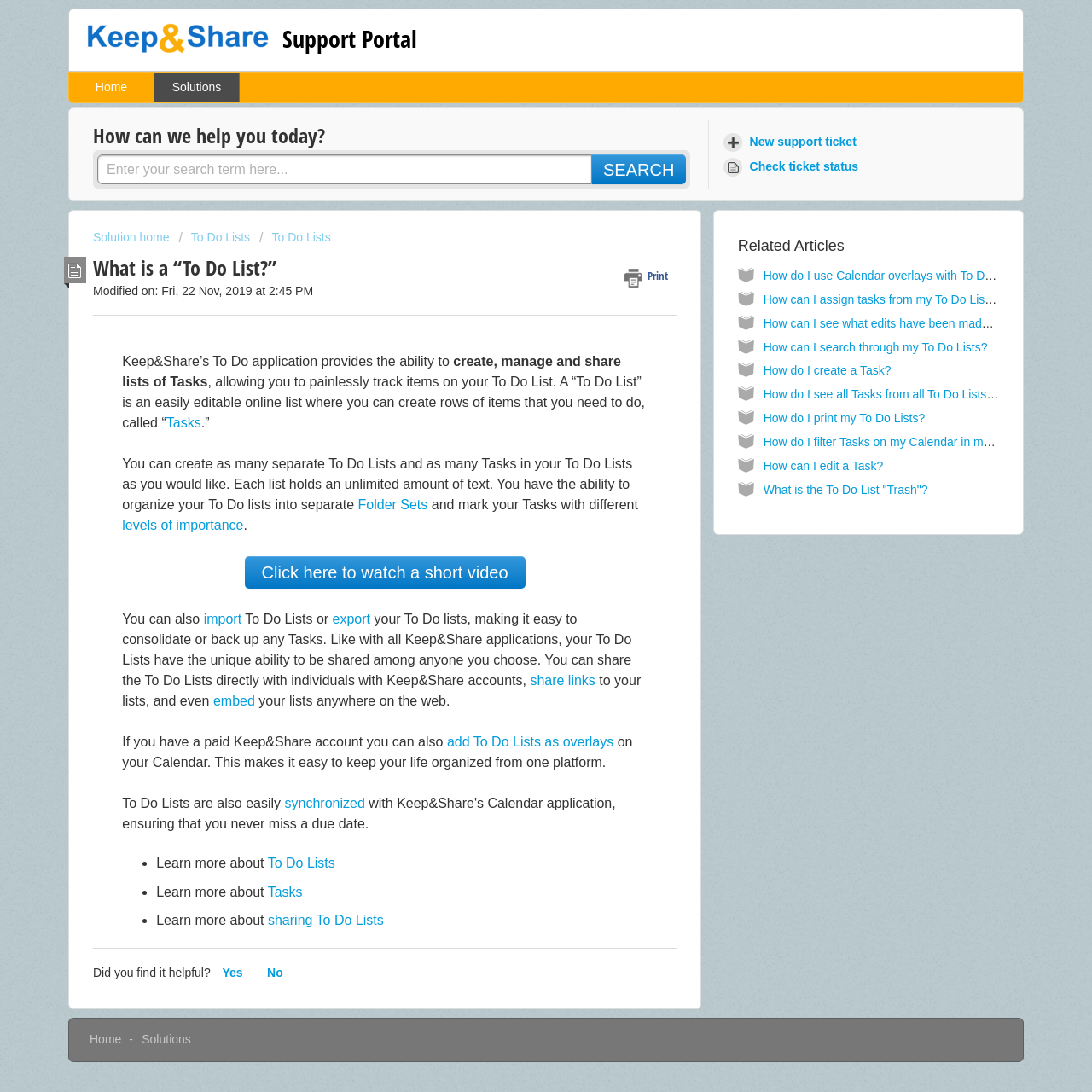Give a full account of the webpage's elements and their arrangement.

This webpage is a support portal for Keep&Share's To Do application. At the top, there is a logo and a heading that reads "Support Portal". Below the heading, there are links to navigate to different sections of the portal, including "Home", "Solutions", and a search bar.

The main content of the page is an article that explains what a To Do List is and how it can be used to create, manage, and share lists of tasks. The article is divided into sections, with headings and paragraphs of text that describe the features and benefits of using To Do Lists. There are also links to related articles and videos throughout the text.

On the right side of the page, there are links to create a new support ticket, check ticket status, and access solution home. Below the article, there is a section with related articles, each with a link to a separate page.

At the bottom of the page, there is a feedback section that asks if the user found the information helpful, with options to select "Yes" or "No". There are also links to download and access related articles.

Throughout the page, there are various UI elements, including links, headings, paragraphs of text, images, and buttons. The layout is organized and easy to navigate, with clear headings and concise text.